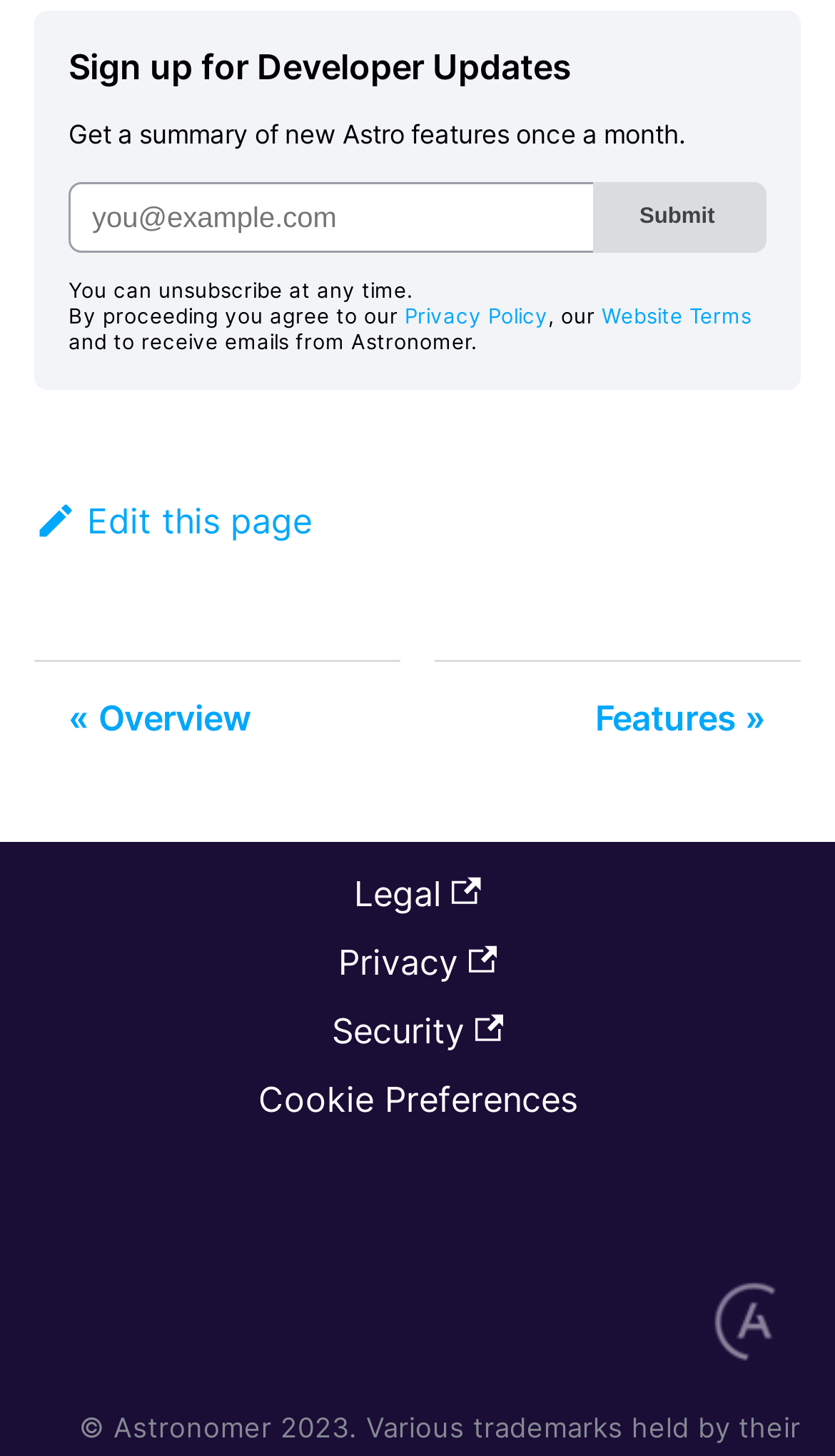With reference to the screenshot, provide a detailed response to the question below:
What is the purpose of the email address textbox?

The textbox is labeled 'Email Address' and is required, and the surrounding text suggests that it is used to receive a summary of new Astro features once a month, implying that the purpose of the textbox is to receive developer updates.